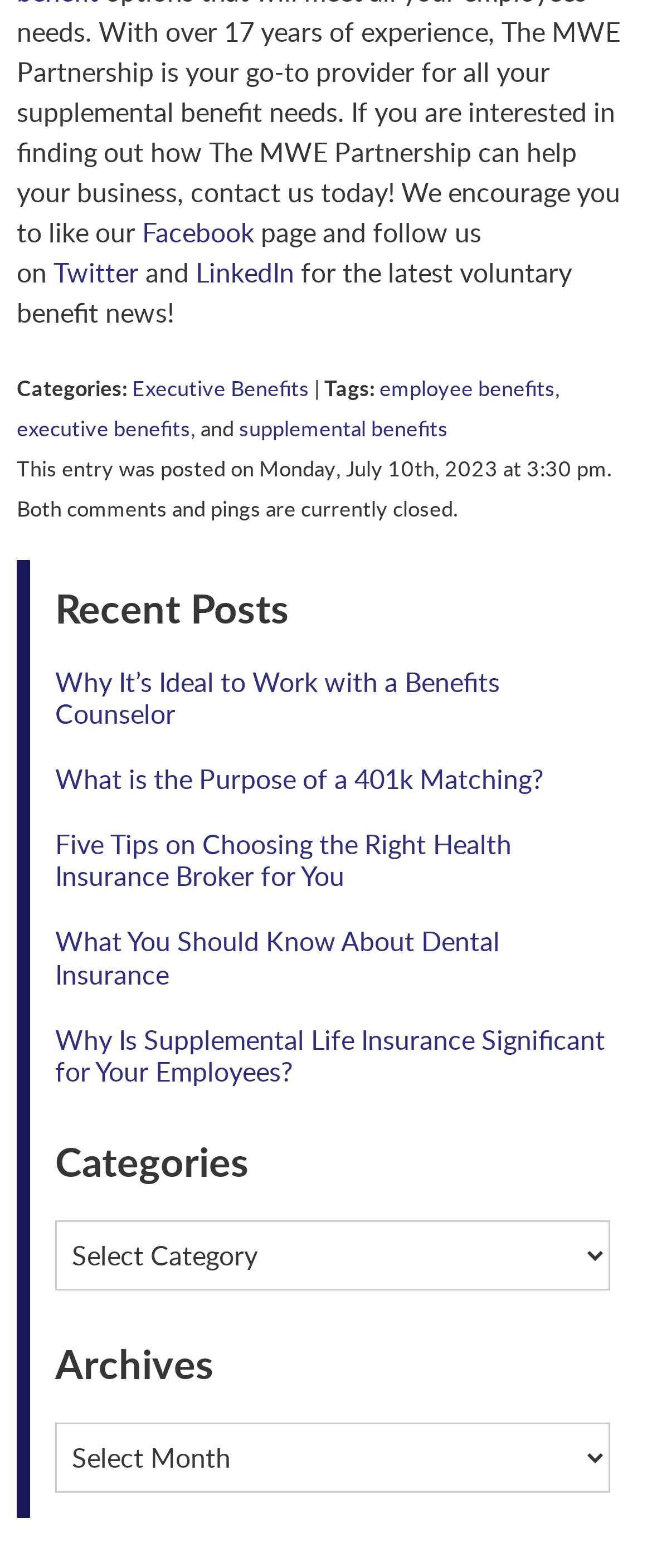Kindly provide the bounding box coordinates of the section you need to click on to fulfill the given instruction: "Select a category from the dropdown".

[0.085, 0.778, 0.936, 0.823]